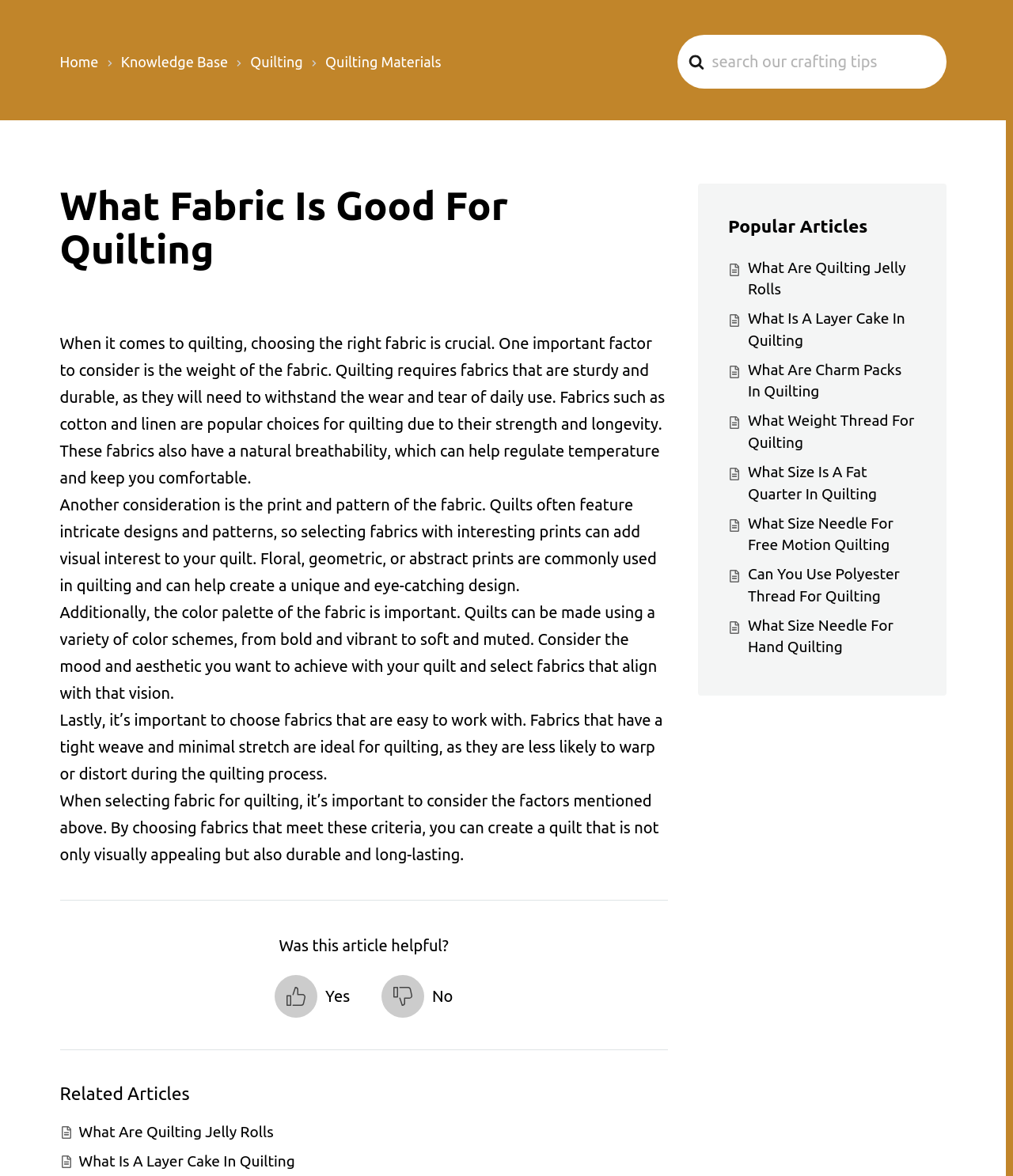Please identify the bounding box coordinates of the element's region that should be clicked to execute the following instruction: "View What Are Quilting Jelly Rolls article". The bounding box coordinates must be four float numbers between 0 and 1, i.e., [left, top, right, bottom].

[0.078, 0.955, 0.27, 0.97]